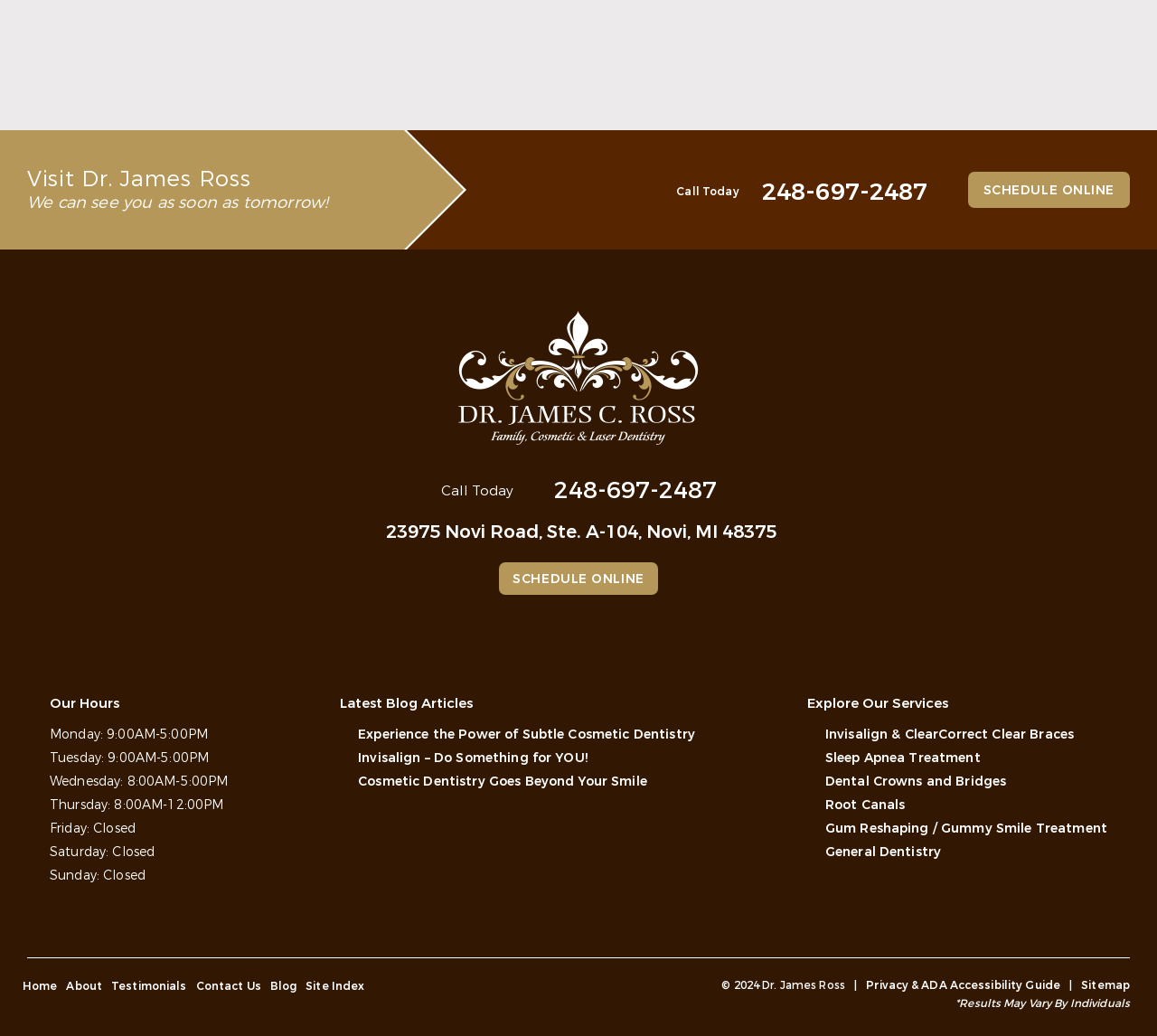Determine the coordinates of the bounding box for the clickable area needed to execute this instruction: "Schedule an appointment online".

[0.836, 0.166, 0.977, 0.201]